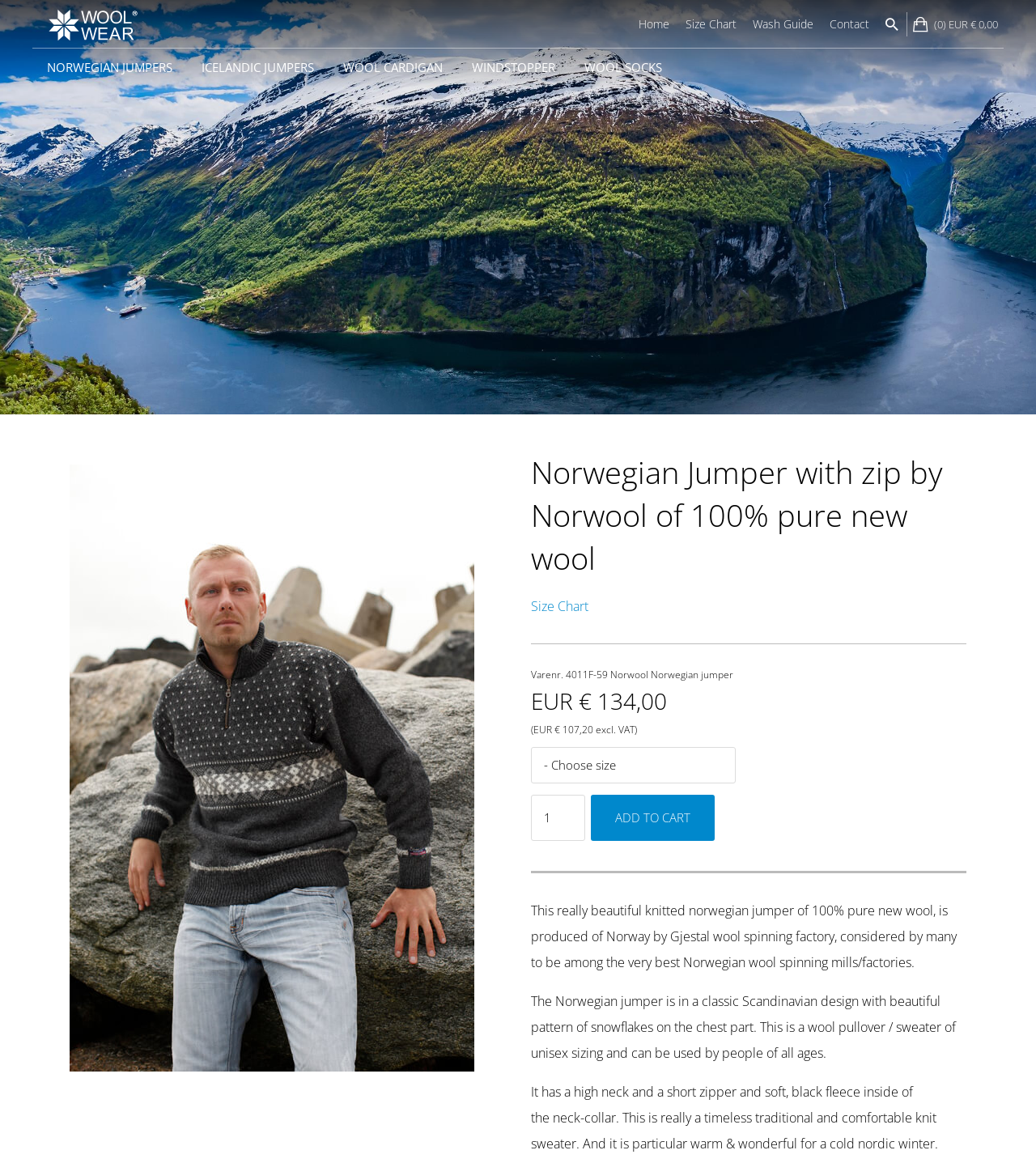Determine the heading of the webpage and extract its text content.

Norwegian Jumper with zip by Norwool of 100% pure new wool